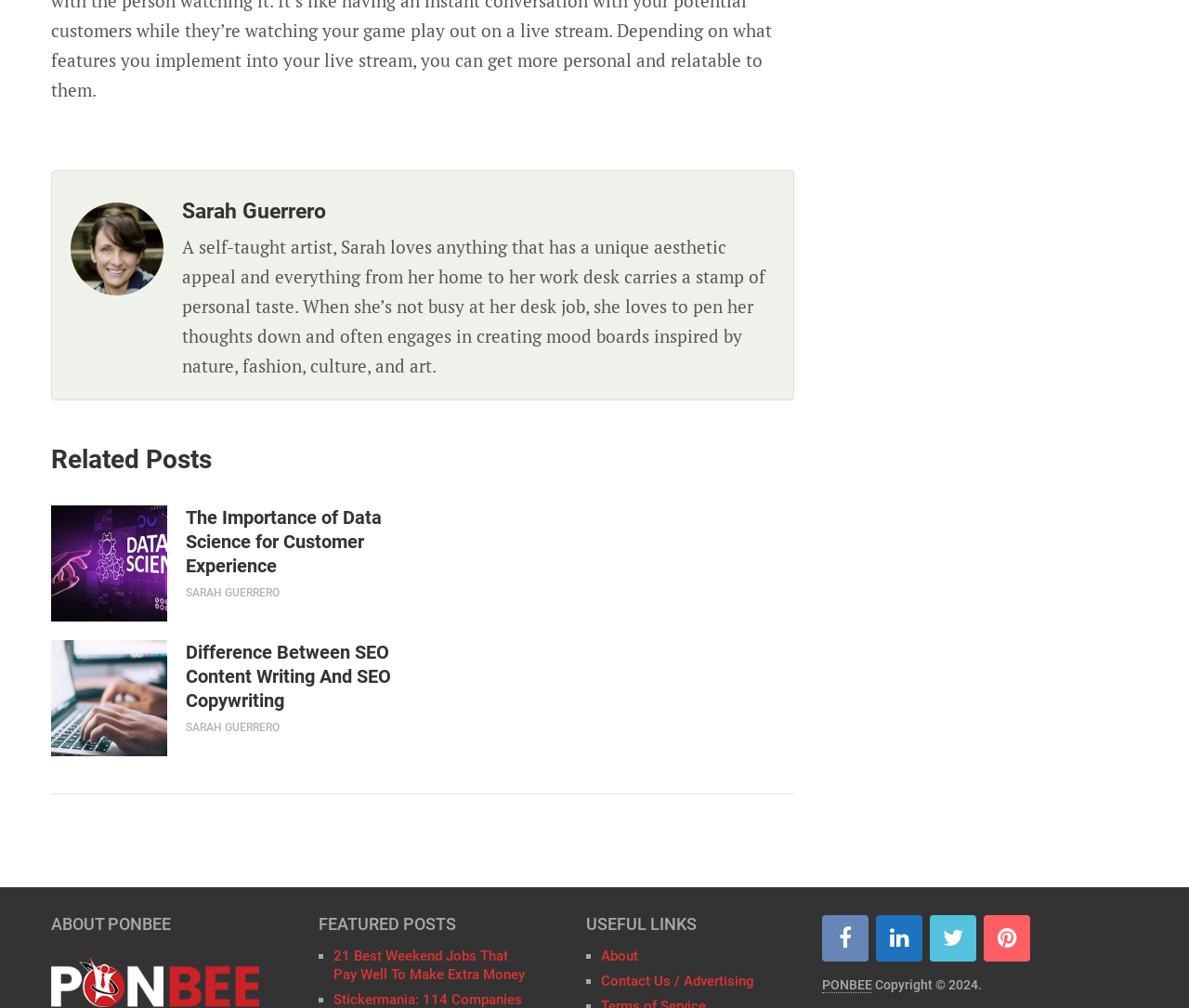What is the topic of the first related post?
Based on the image, give a one-word or short phrase answer.

Data Science